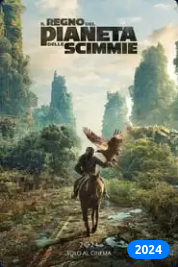Explain in detail what you see in the image.

The image showcases the poster for the 2024 film "Il regno del pianeta delle scimmie" (The Kingdom of the Planet of the Apes). The artwork features a dramatic landscape, with towering trees and a rugged path that suggests an untamed and lush world. In the foreground, a figure rides a horse, accompanied by an eagle soaring above, symbolizing a connection between humans and wildlife in this transformed environment. The title of the film is prominently displayed at the top, while the release year "2024" is positioned in a bold blue rectangle at the bottom corner, indicating when audiences can expect this cinematic adventure to hit theaters. The overall mood of the poster evokes a sense of exploration and wonder within a thriving ecosystem, hinting at themes of dominance and coexistence in a post-apocalyptic world.